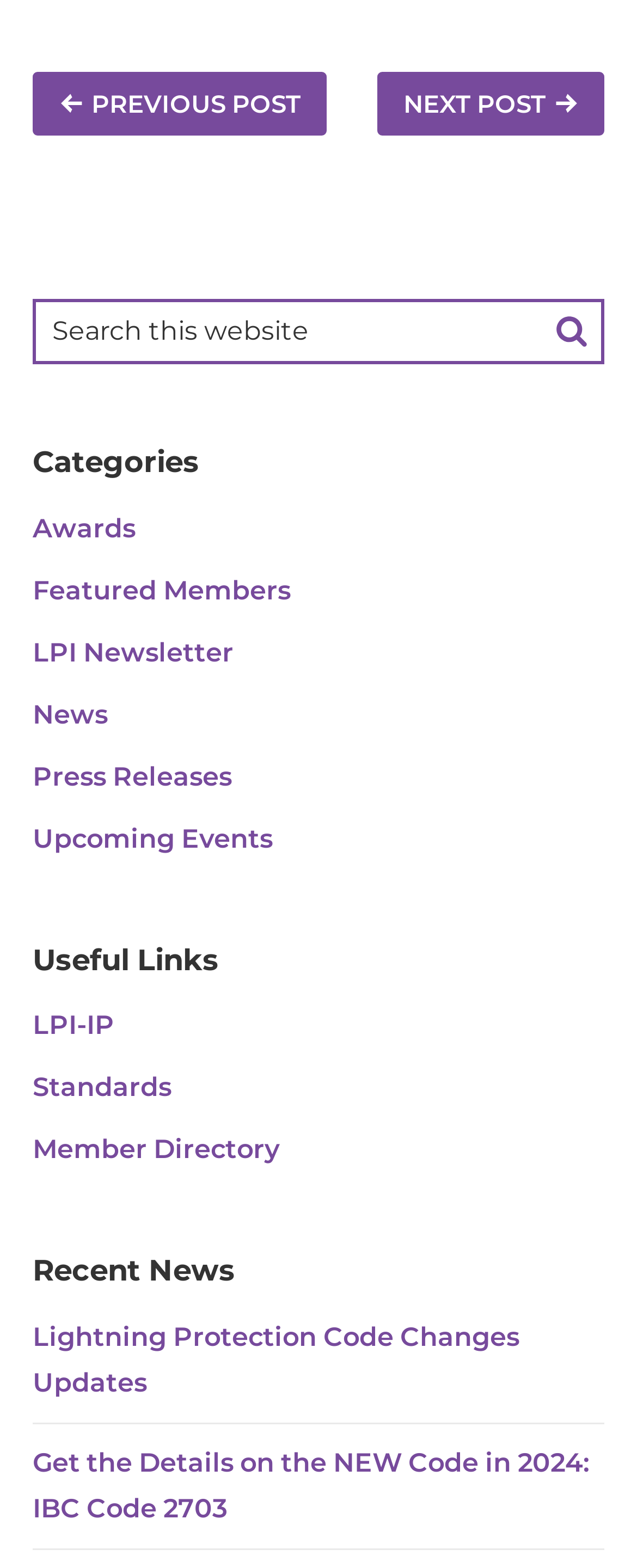Specify the bounding box coordinates for the region that must be clicked to perform the given instruction: "Go to LPI-IP useful link".

[0.051, 0.644, 0.179, 0.664]